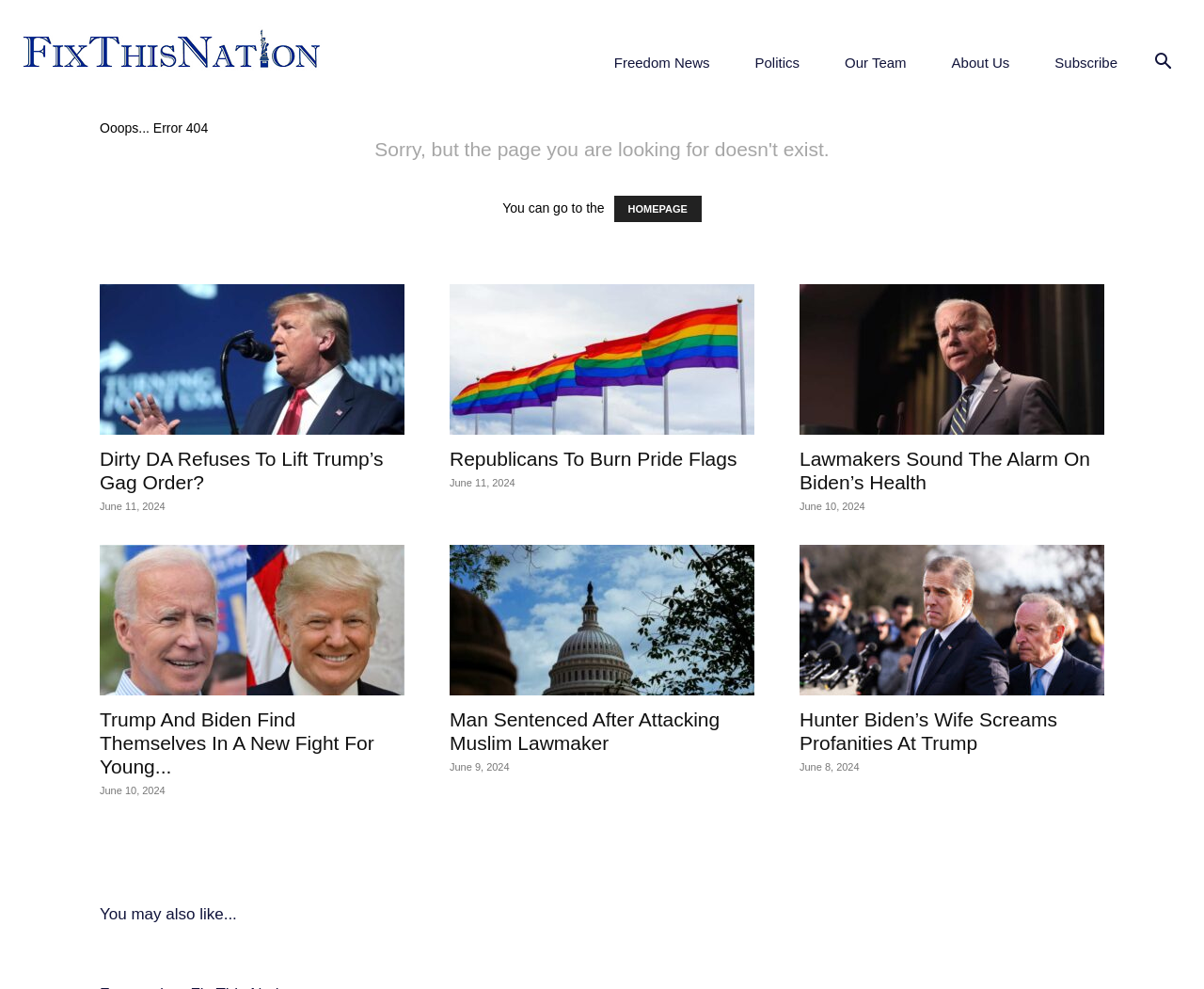What is the section title below the article list?
Please respond to the question with a detailed and thorough explanation.

The section title is a heading element with the ID 147, located at the bottom of the webpage. It introduces a section that suggests related articles or content to the user.